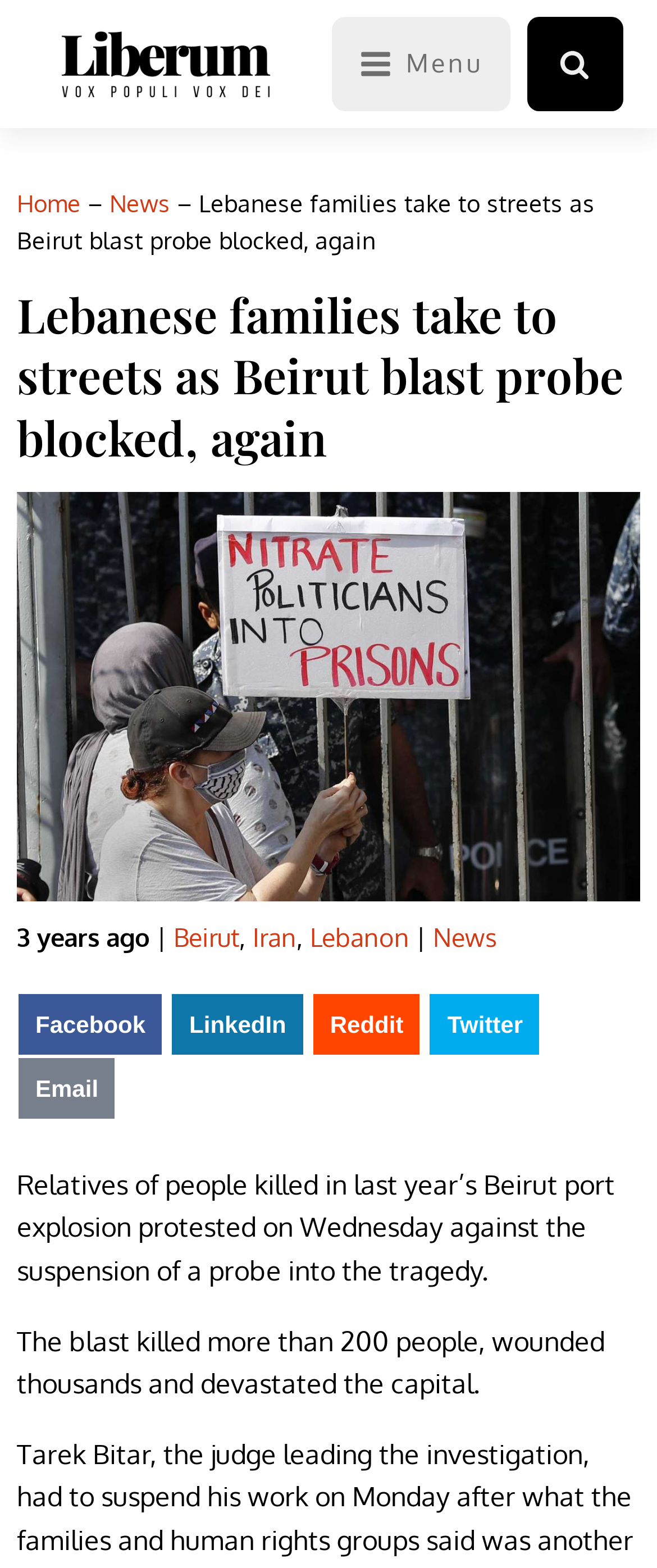Specify the bounding box coordinates for the region that must be clicked to perform the given instruction: "Read more about Beirut".

[0.264, 0.587, 0.364, 0.608]